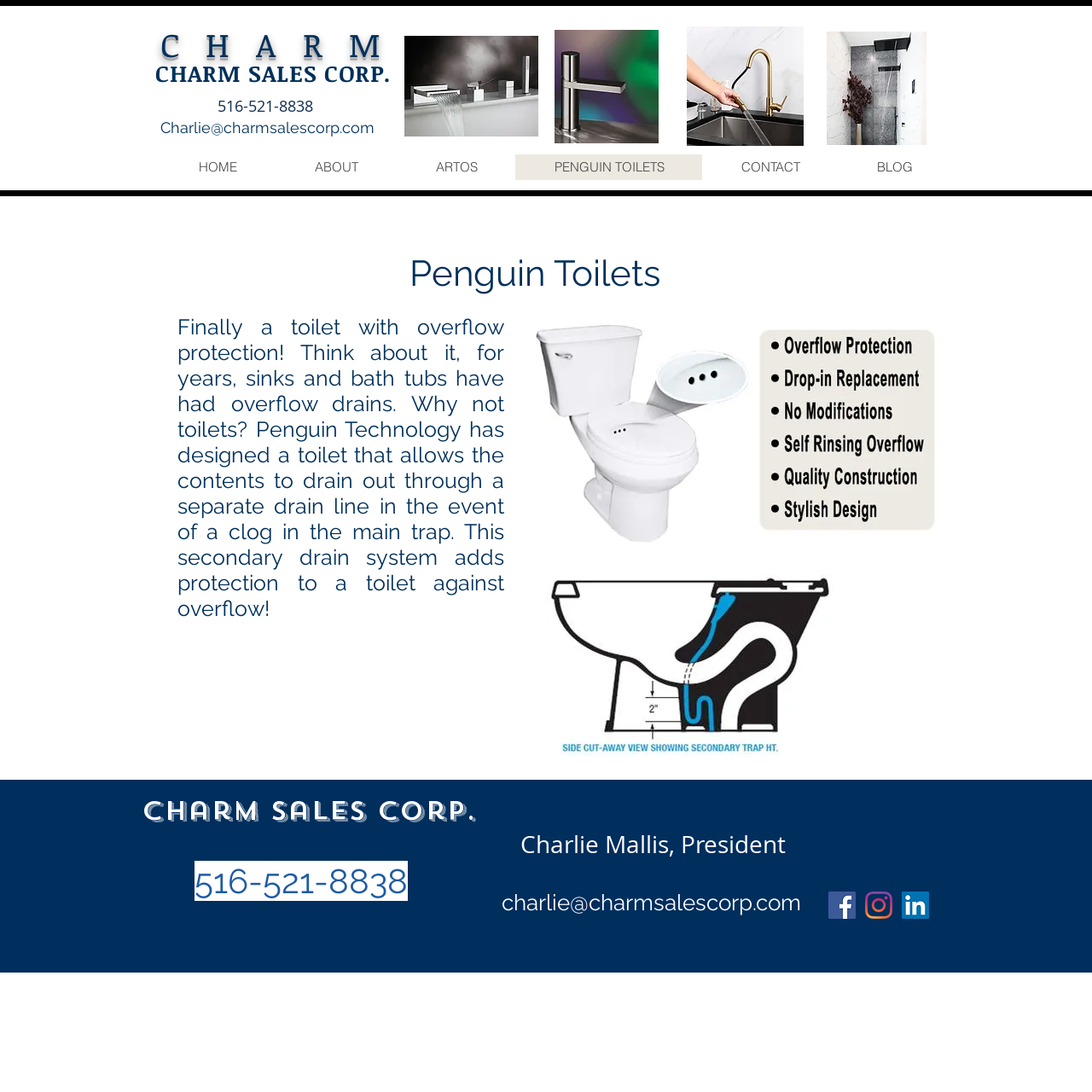Please provide a short answer using a single word or phrase for the question:
What social media platforms are linked on the webpage?

Facebook, Instagram, LinkedIn